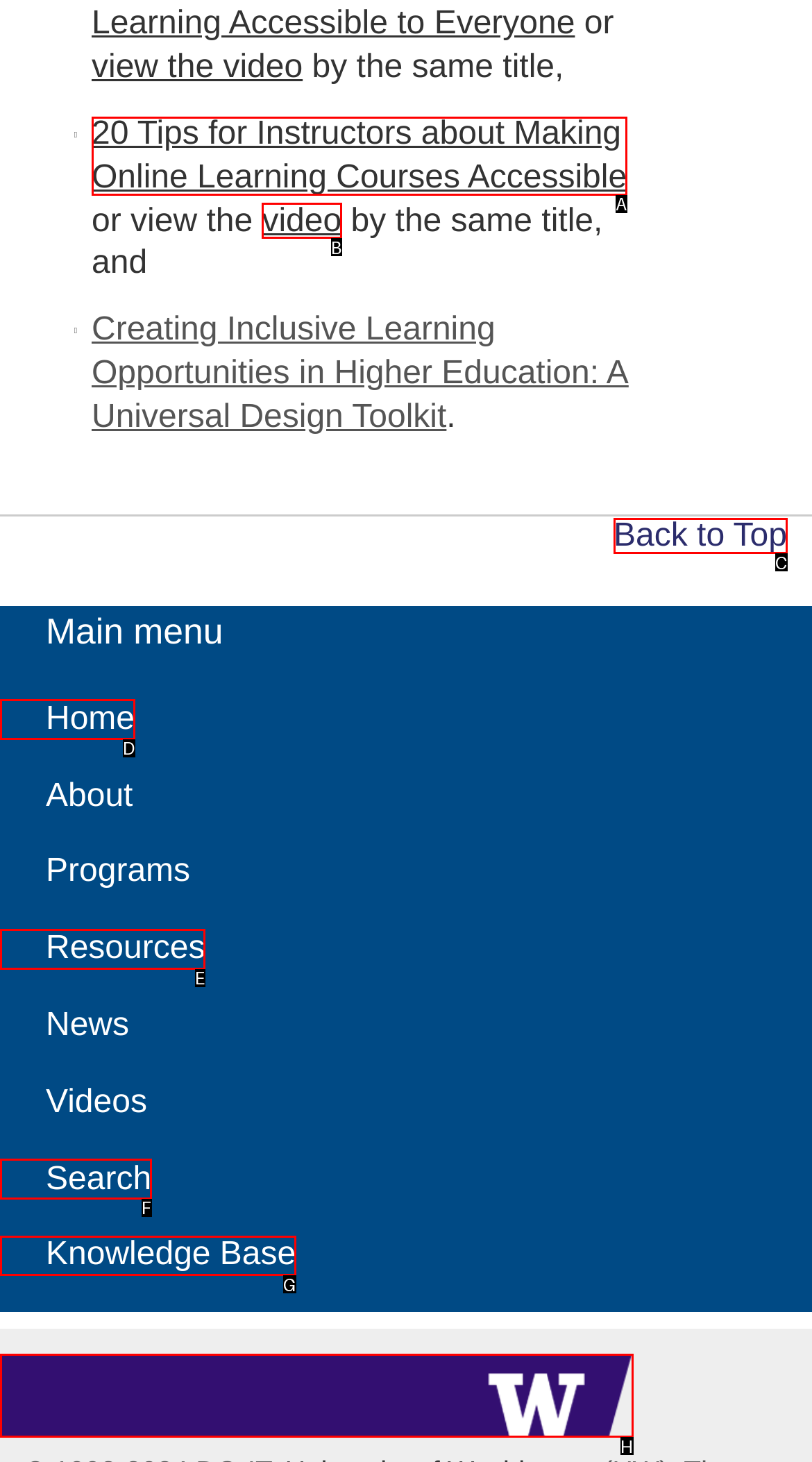Match the HTML element to the given description: Knowledge Base
Indicate the option by its letter.

G